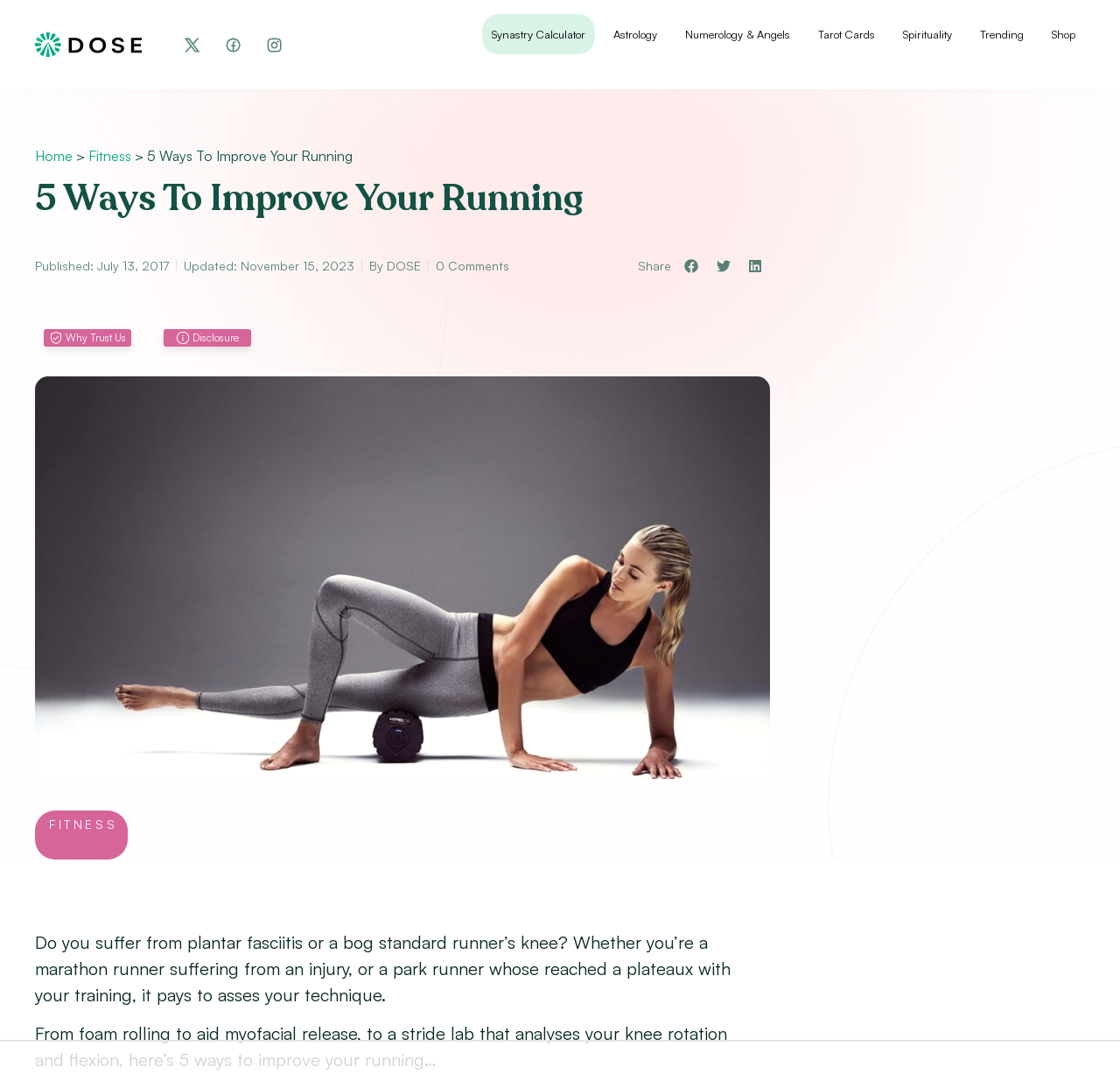Find the bounding box coordinates for the element that must be clicked to complete the instruction: "Click the Instagram Icon". The coordinates should be four float numbers between 0 and 1, indicated as [left, top, right, bottom].

[0.237, 0.034, 0.252, 0.05]